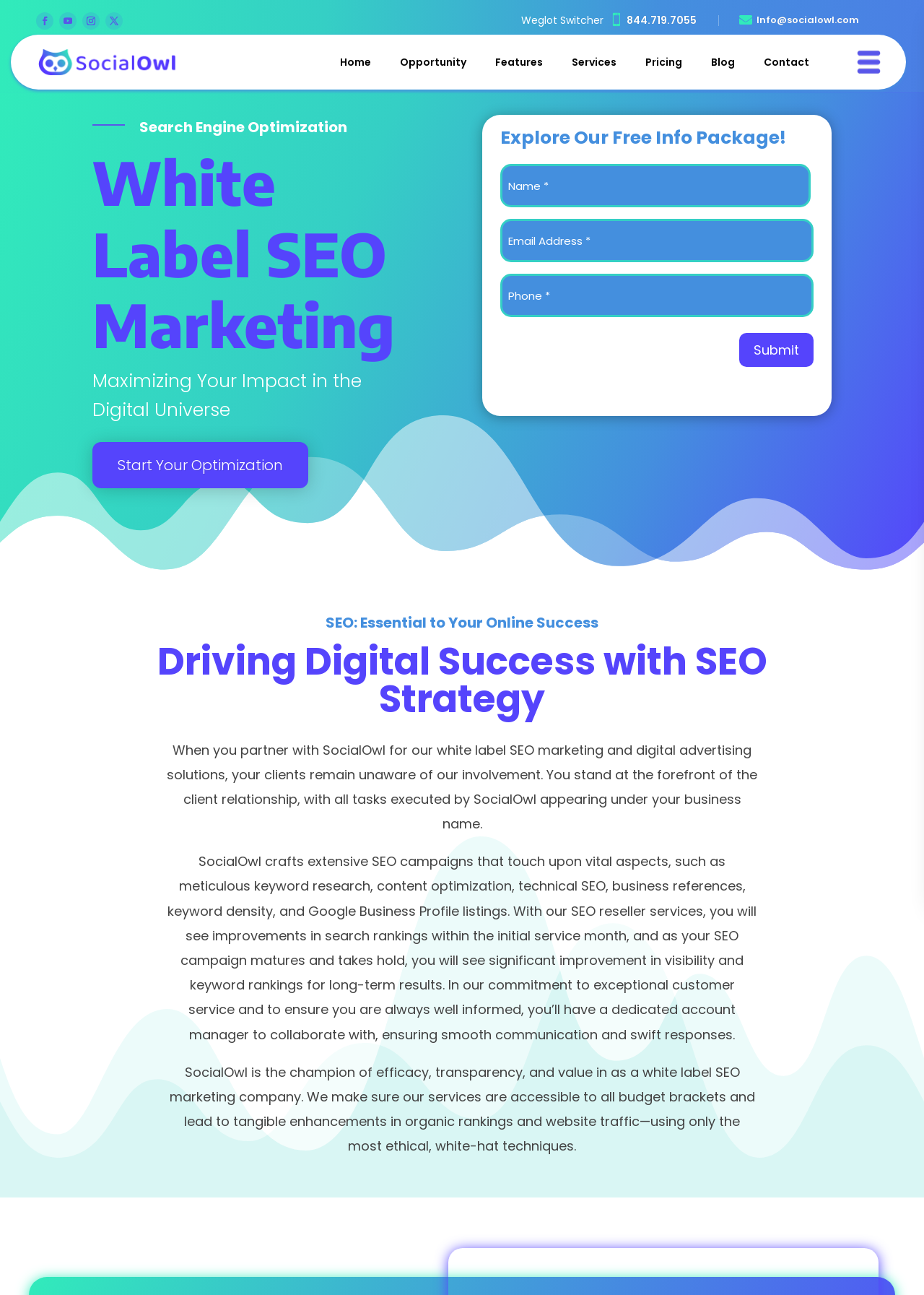Can you specify the bounding box coordinates for the region that should be clicked to fulfill this instruction: "Click the 'Start Your Optimization' link".

[0.1, 0.342, 0.334, 0.377]